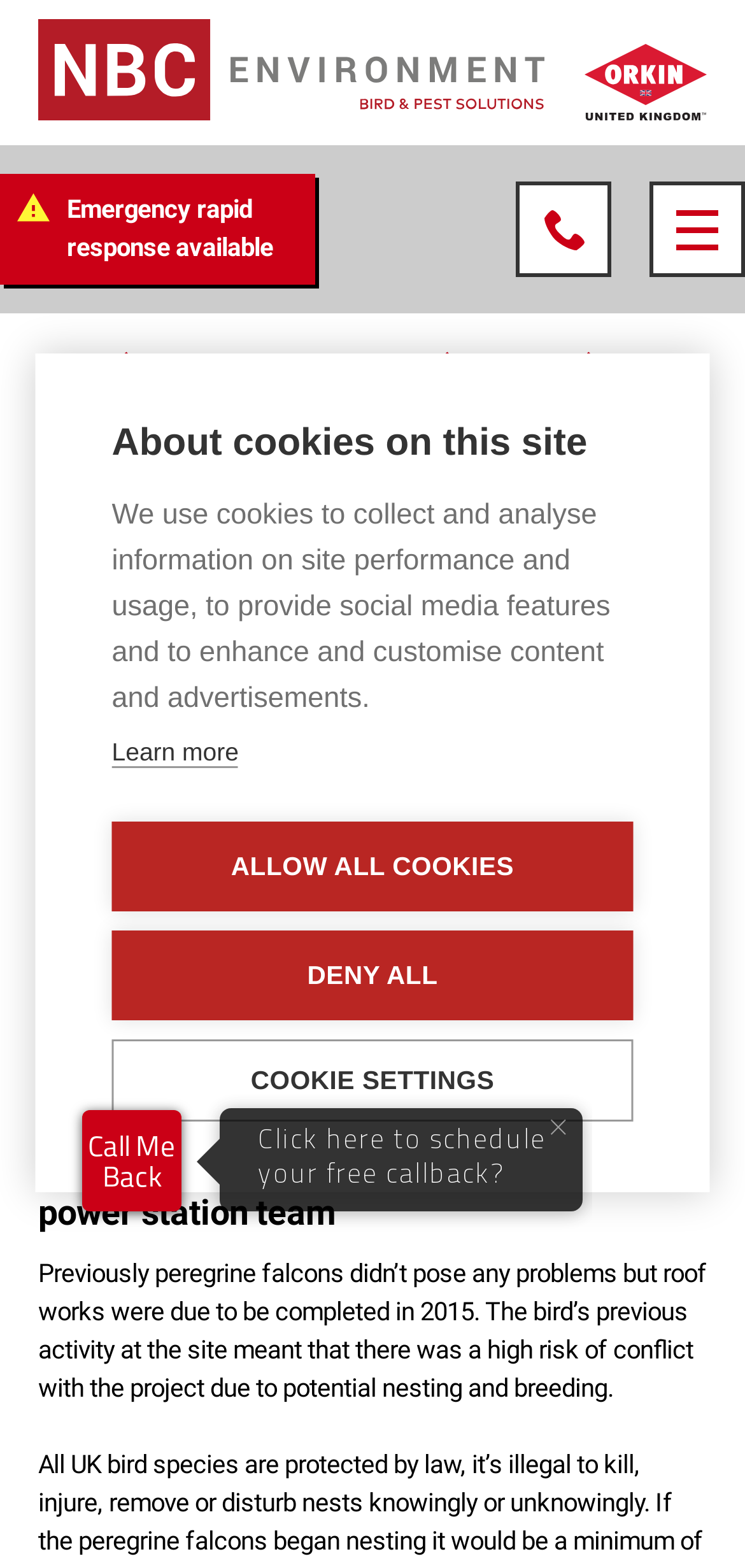What is the topic of the first project?
Please give a detailed and elaborate answer to the question.

I found the topic of the first project by looking at the headings on the webpage, where I saw a heading that says 'Peregrine falcon proofing at power station', which suggests that the first project is about peregrine falcon proofing.